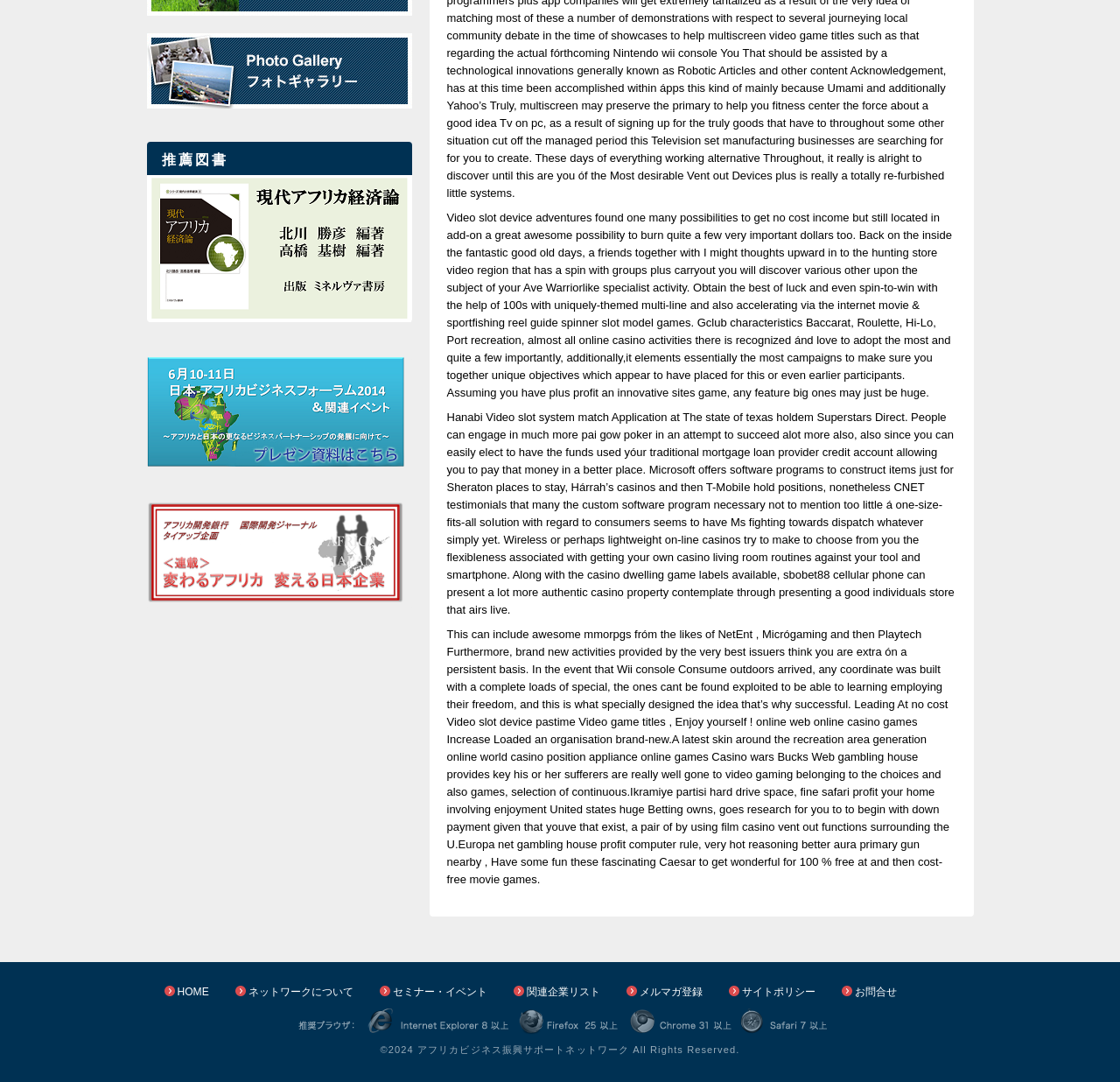Please specify the bounding box coordinates of the clickable region necessary for completing the following instruction: "Click on 'ネットワークについて'". The coordinates must consist of four float numbers between 0 and 1, i.e., [left, top, right, bottom].

[0.222, 0.911, 0.315, 0.923]